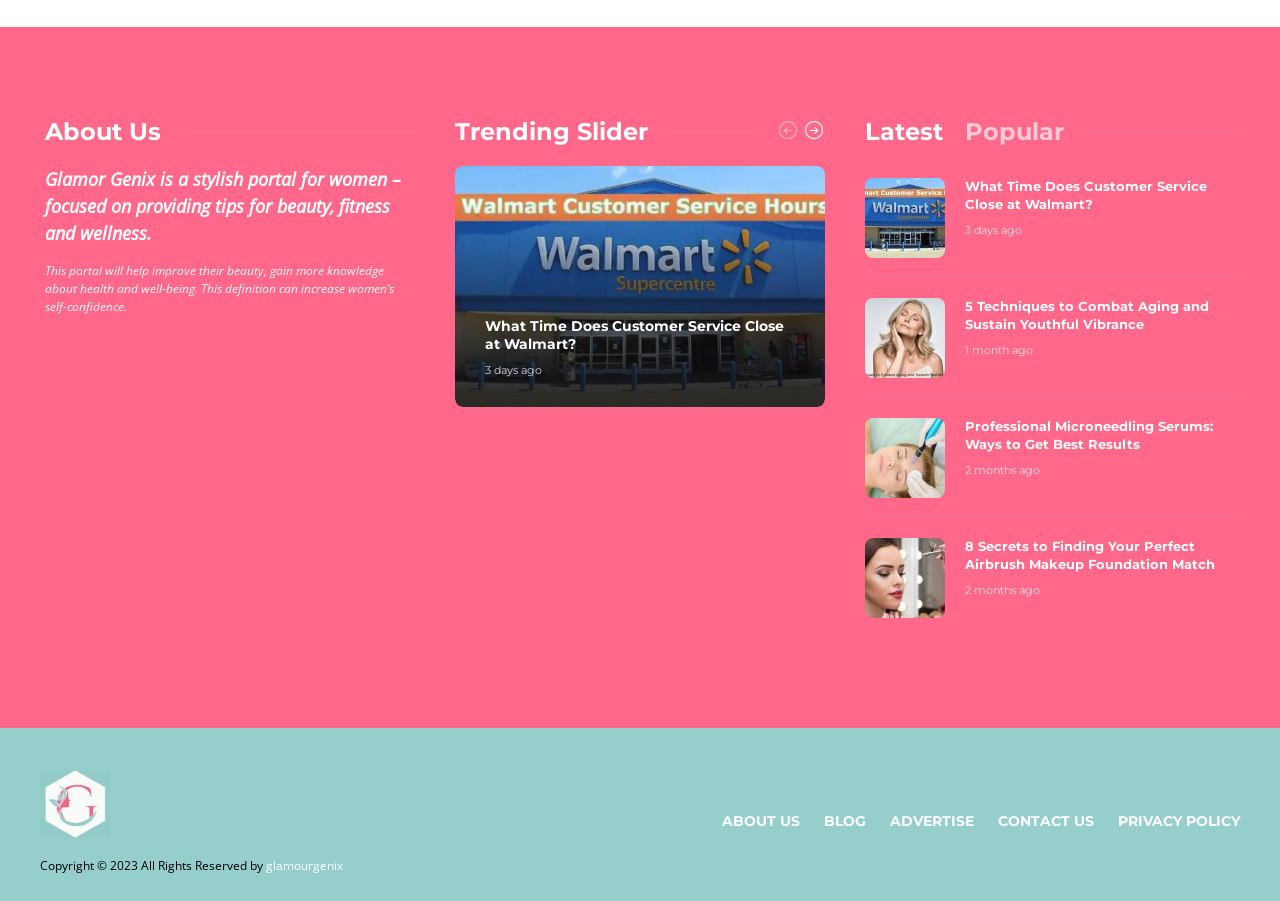Using the information from the screenshot, answer the following question thoroughly:
What are the available links in the footer section?

The footer section contains a layout table with links to various pages, including 'About Us', 'Blog', 'Advertise', 'Contact Us', and 'Privacy Policy', which can be accessed by clicking on these links.